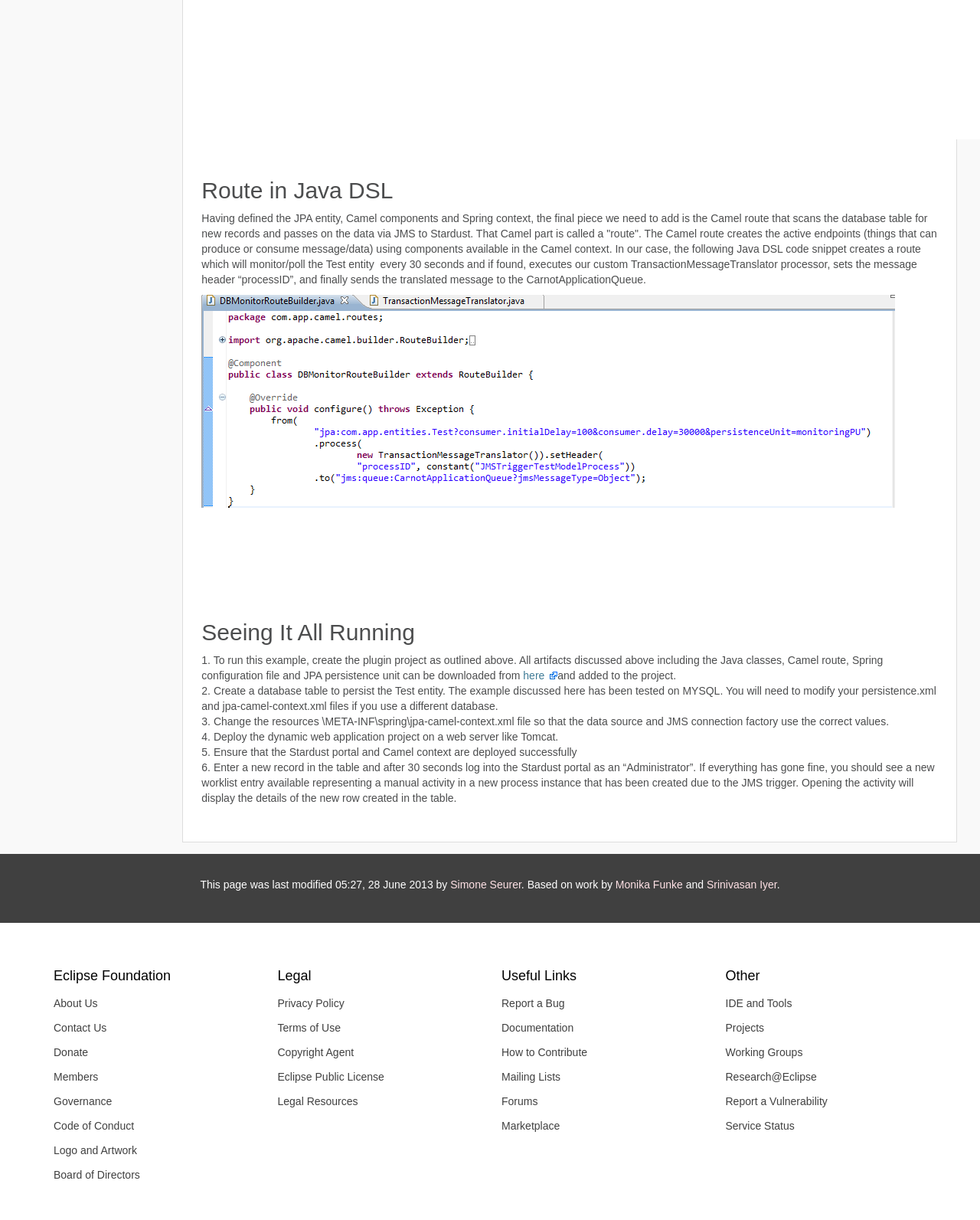Using the information in the image, give a comprehensive answer to the question: 
What is the topic of the first heading?

The first heading on the webpage is 'Route in Java DSL', which suggests that the topic of discussion is related to creating a route in Java DSL.